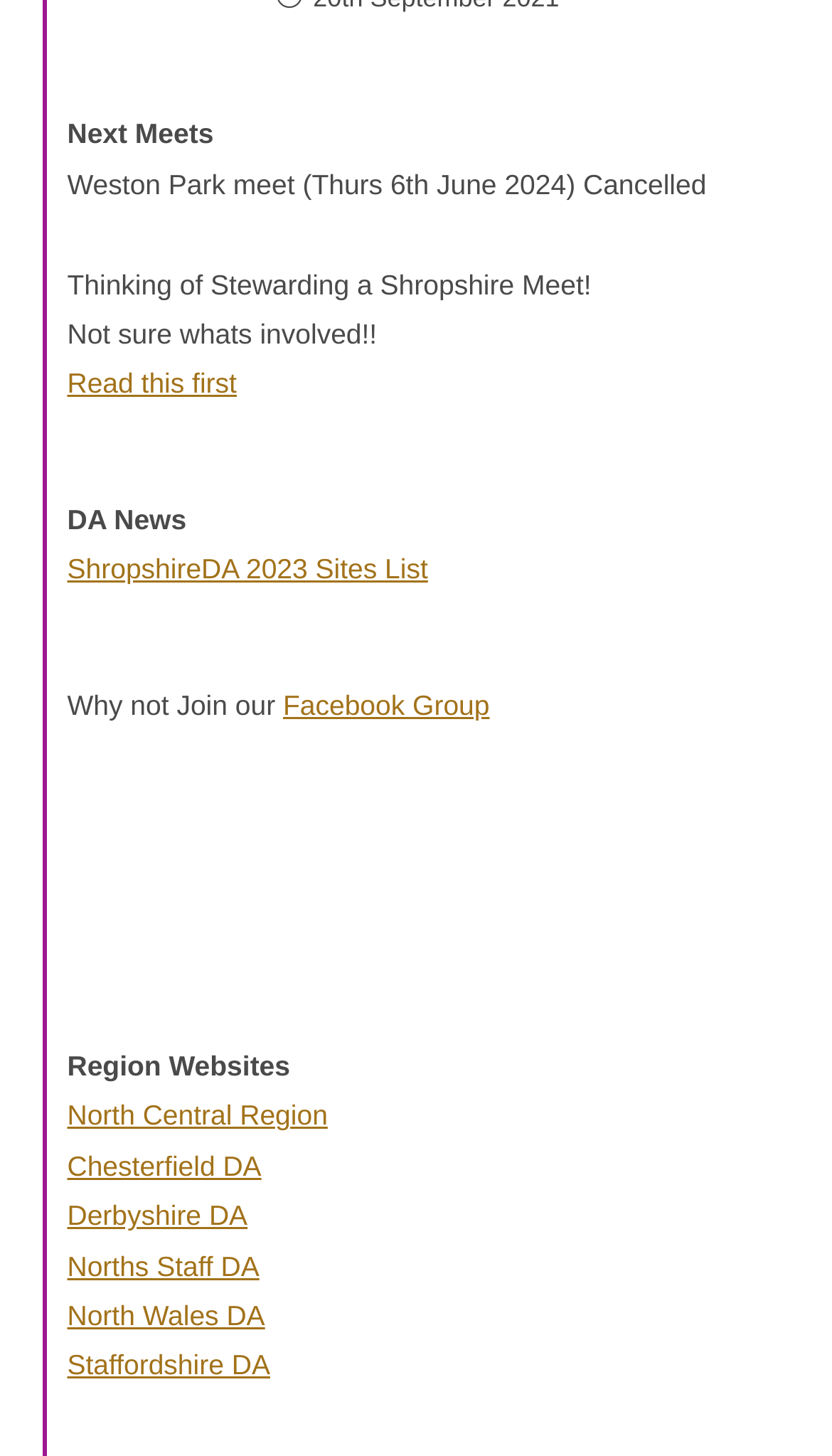Determine the bounding box coordinates for the UI element with the following description: "Chesterfield DA". The coordinates should be four float numbers between 0 and 1, represented as [left, top, right, bottom].

[0.081, 0.79, 0.314, 0.812]